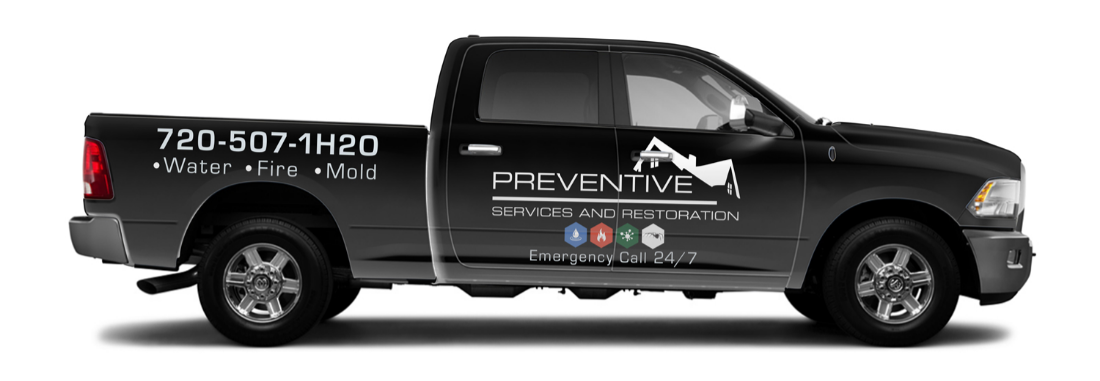What services does the company provide?
Answer the question with a detailed and thorough explanation.

The services are identified by the symbols representing water, fire, and mold restoration on the vehicle wrap, which are accompanied by the company's name and contact information.